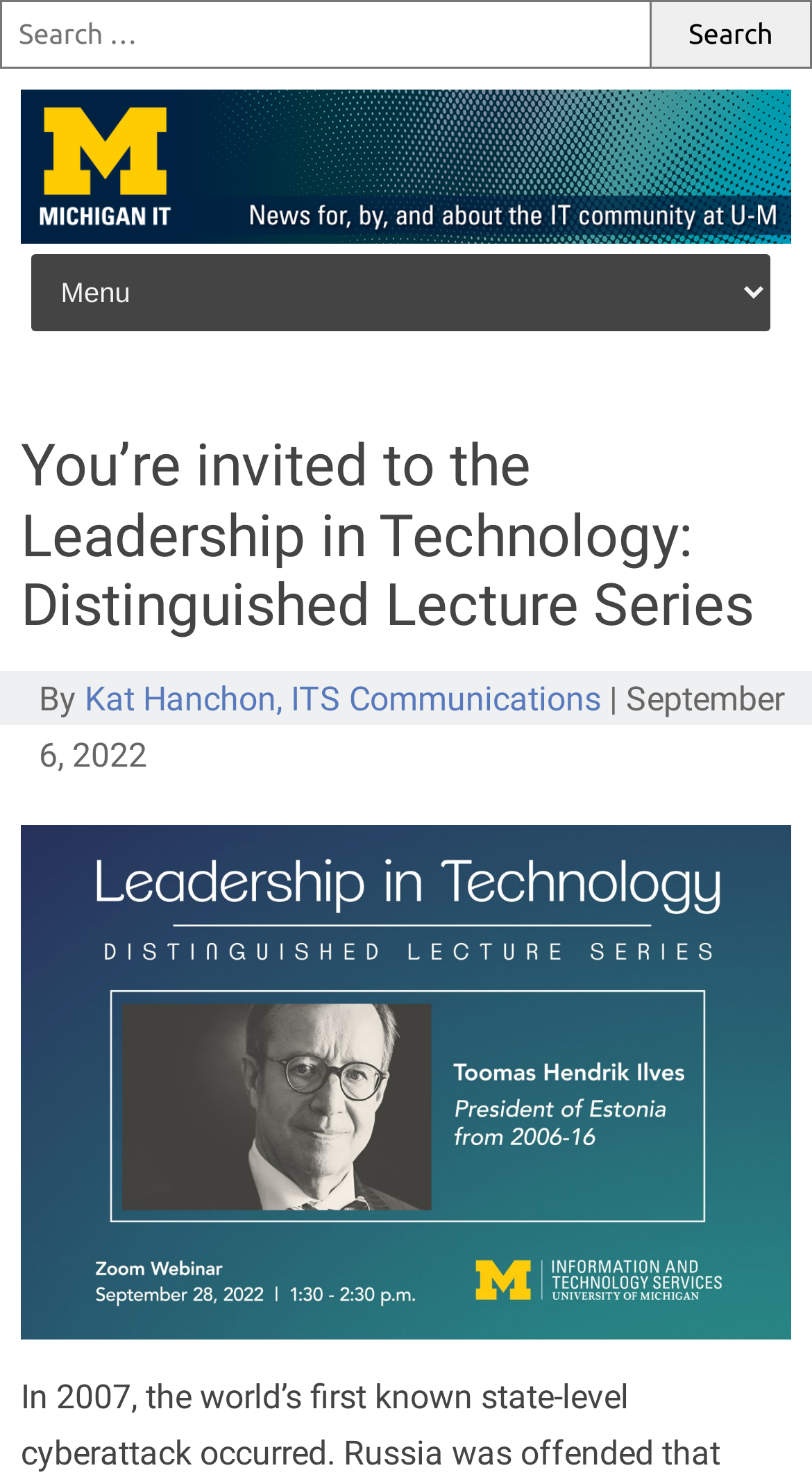Please answer the following question using a single word or phrase: What is the purpose of the button?

Search